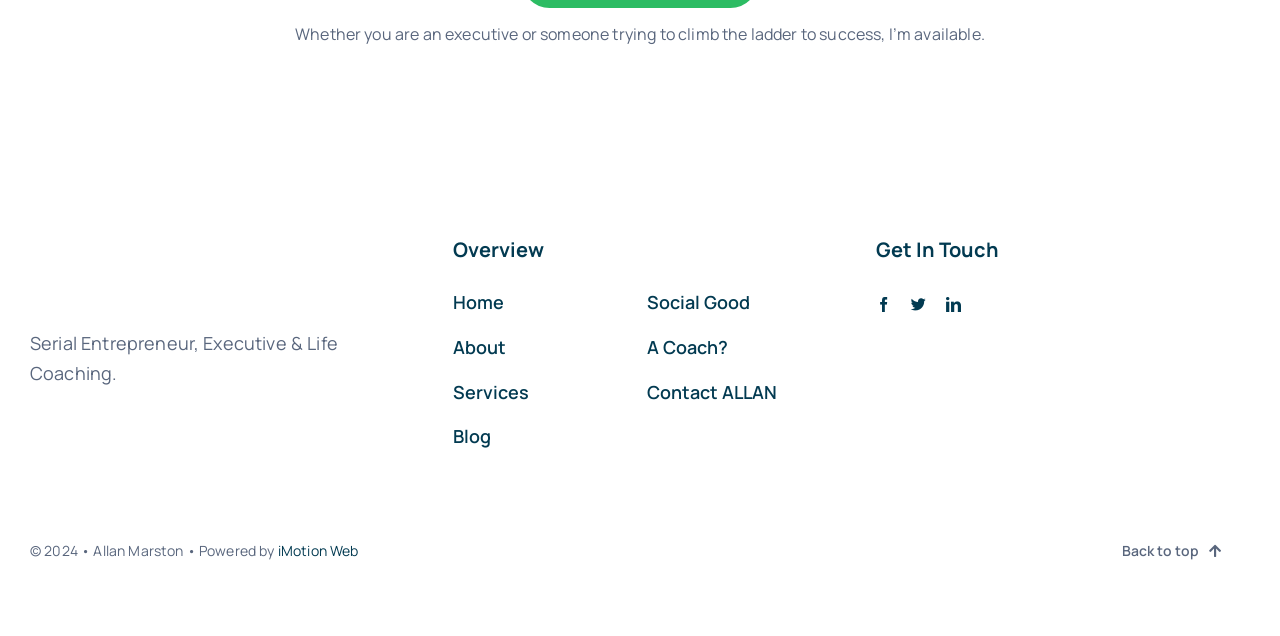Please find the bounding box coordinates for the clickable element needed to perform this instruction: "Contact Allan through the 'Contact ALLAN' link".

[0.506, 0.592, 0.637, 0.643]